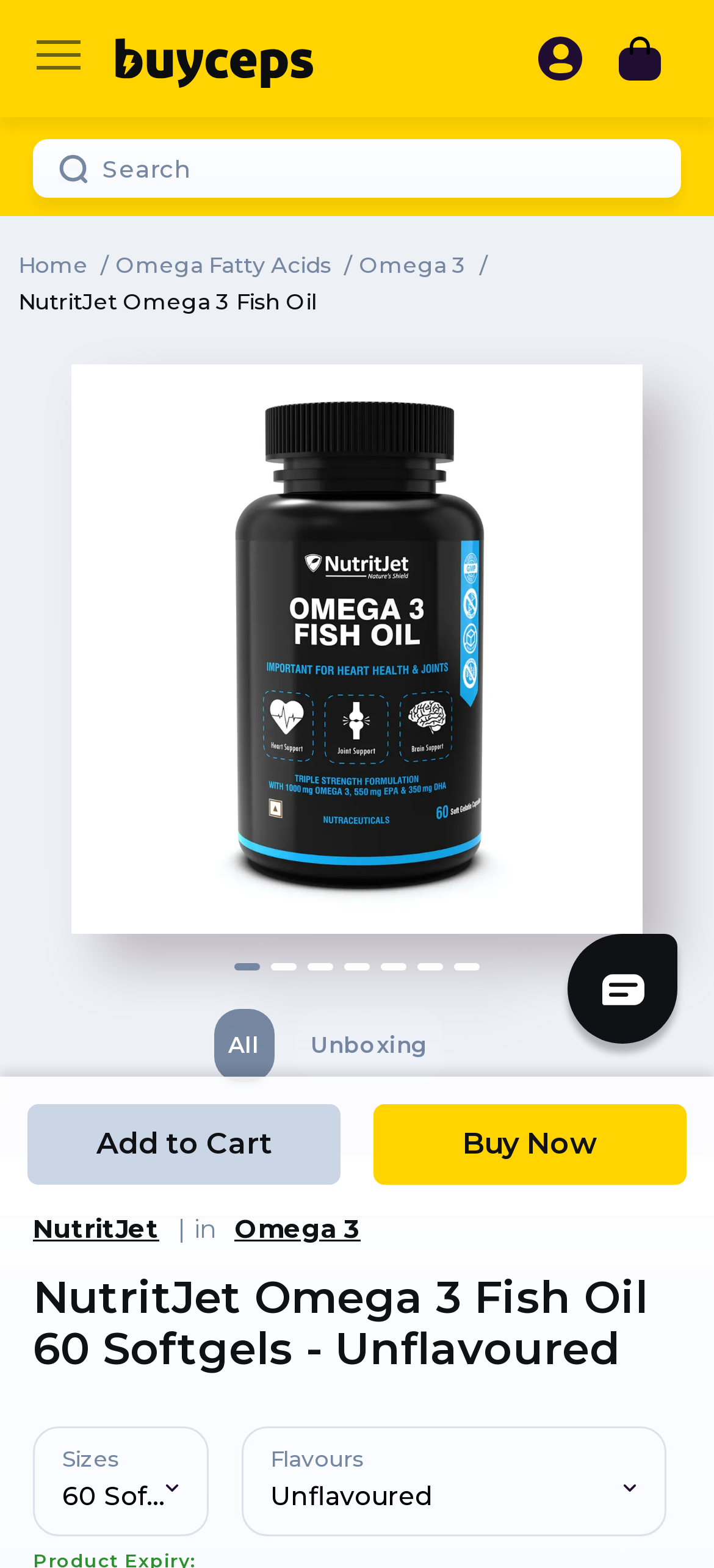Provide your answer to the question using just one word or phrase: Is there a search function on the page?

Yes